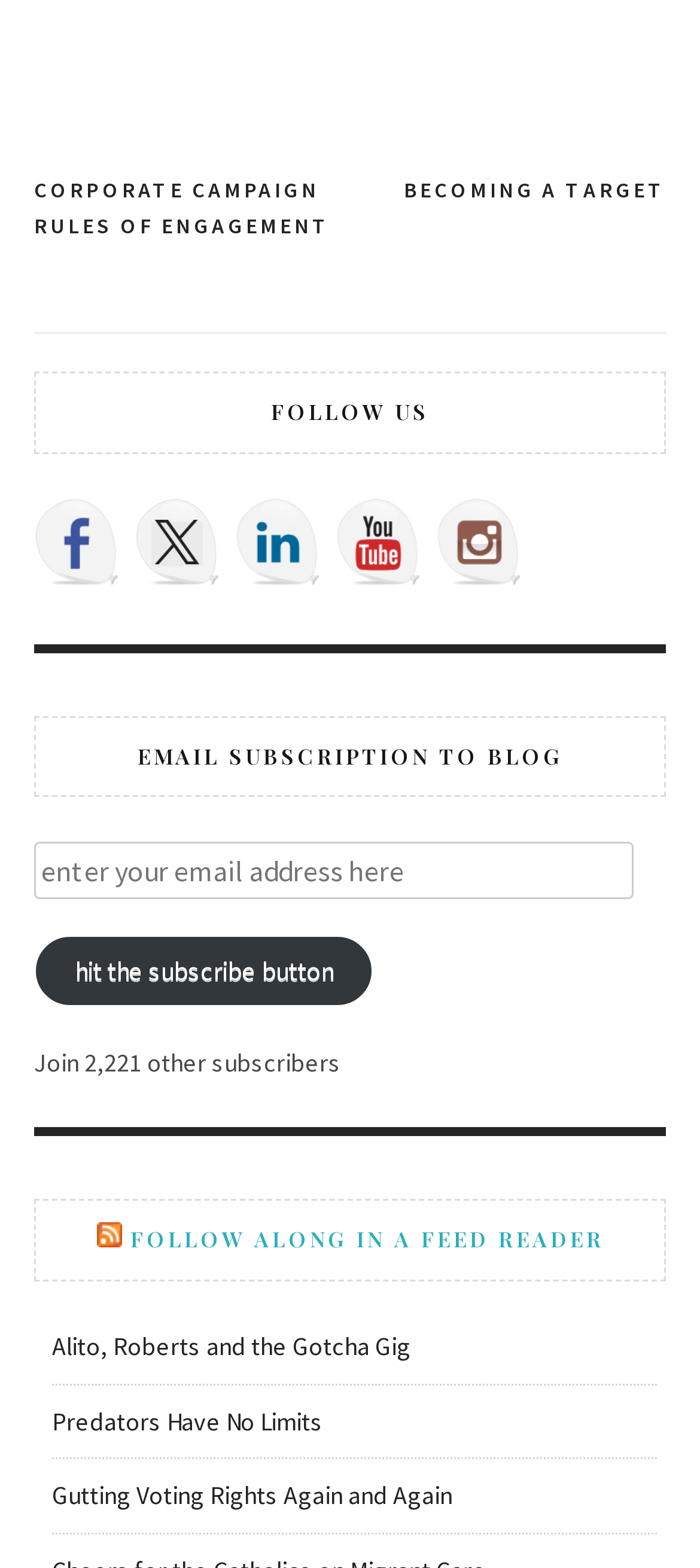Respond to the following query with just one word or a short phrase: 
How many social media links are available?

5